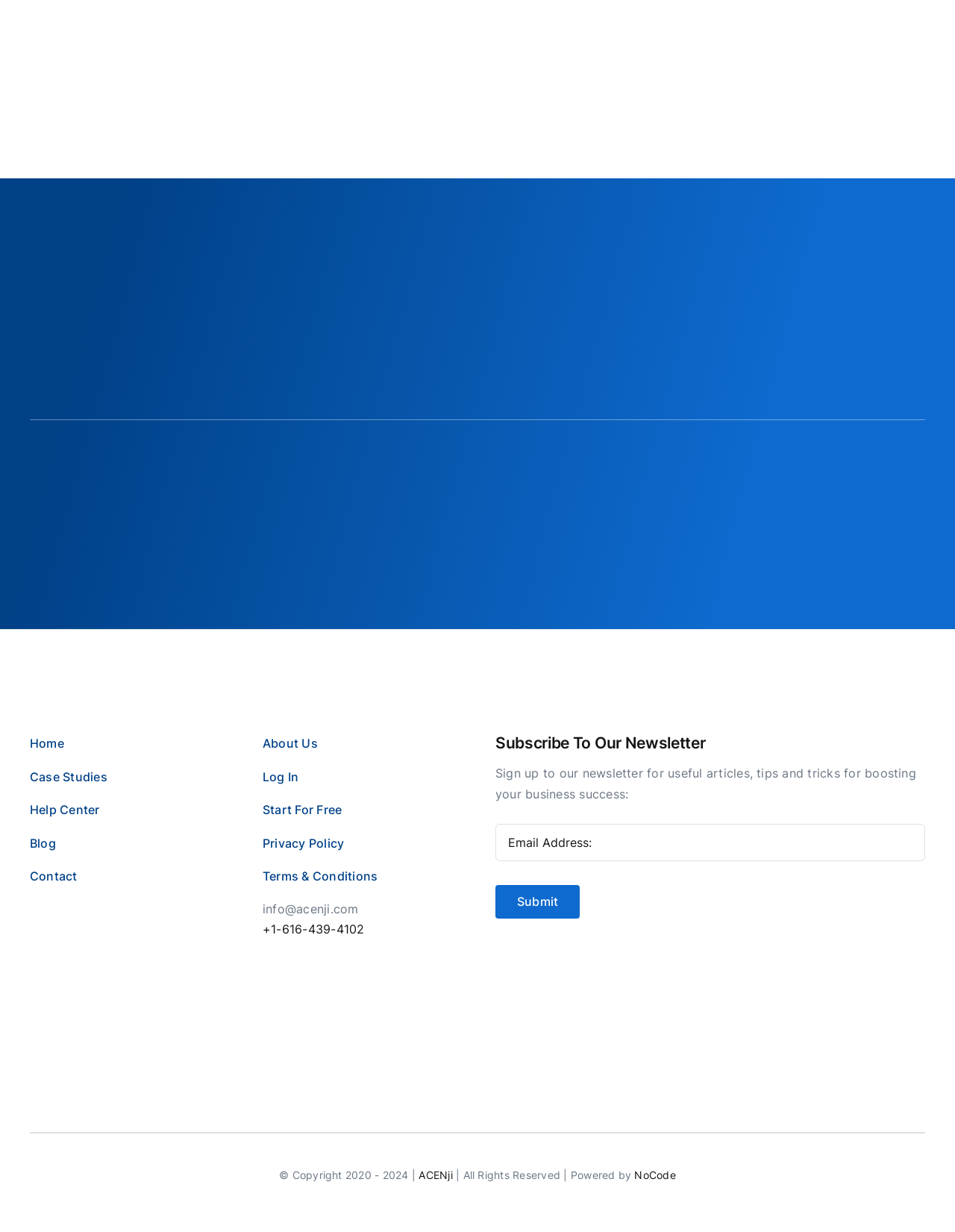What is the purpose of the textbox?
Answer briefly with a single word or phrase based on the image.

Email Address